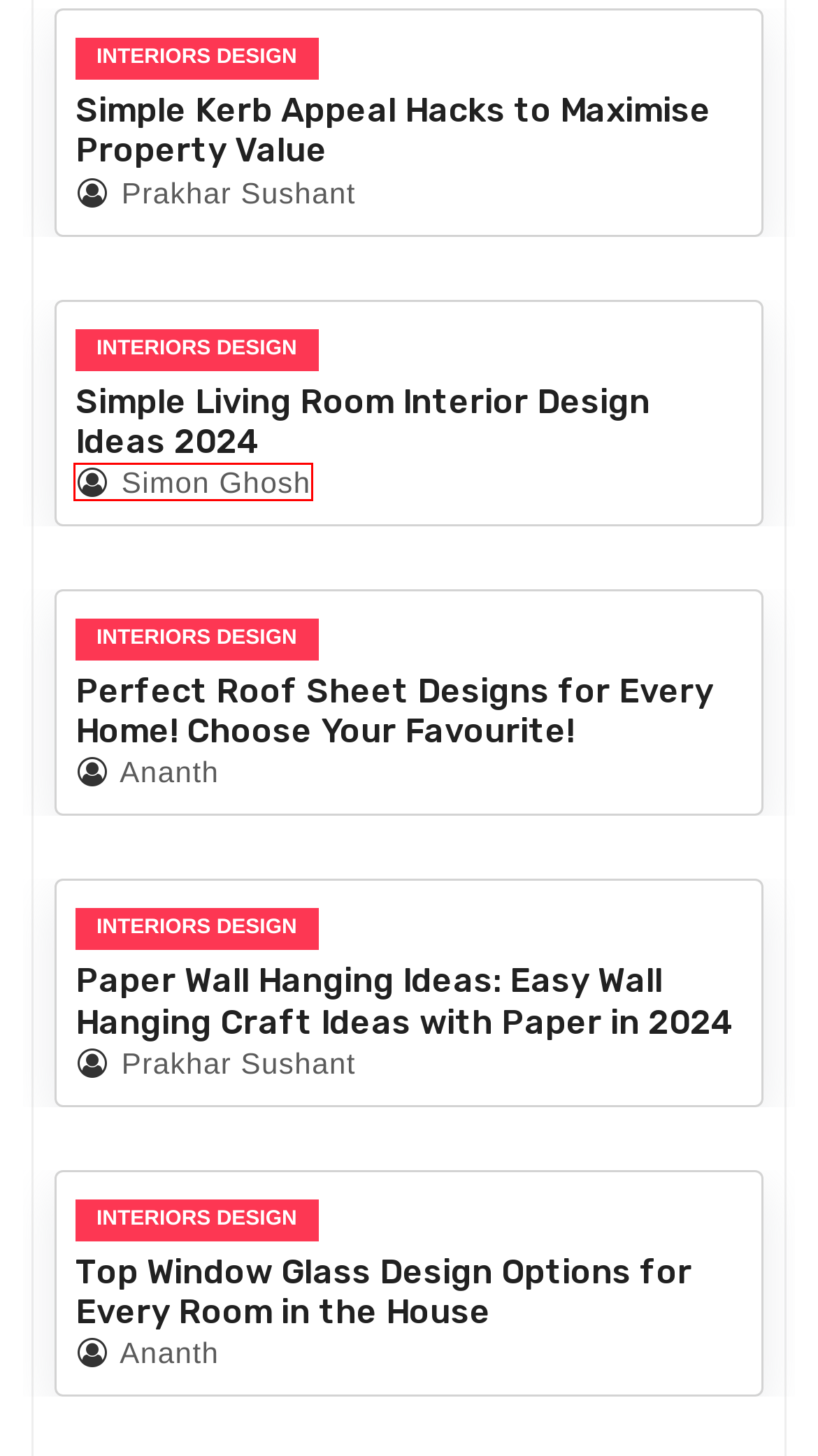You have a screenshot of a webpage with a red bounding box around a UI element. Determine which webpage description best matches the new webpage that results from clicking the element in the bounding box. Here are the candidates:
A. 10+Window Glass Design Ideas 2024
B. Simon Ghosh, Author at The NoBroker Times
C. Ananth, Author at The NoBroker Times
D. Paper Wall Hanging Ideas - Wall Hanging Craft Ideas in 2024
E. Best Roof Sheet Design Options India in 2024
F. Prakhar Sushant, Author at The NoBroker Times
G. Kerb Appeal for Selling Your Home: Home Facelift Ideas 2024
H. 15+ Simple Living Room Interior Design Ideas On a Budget

B